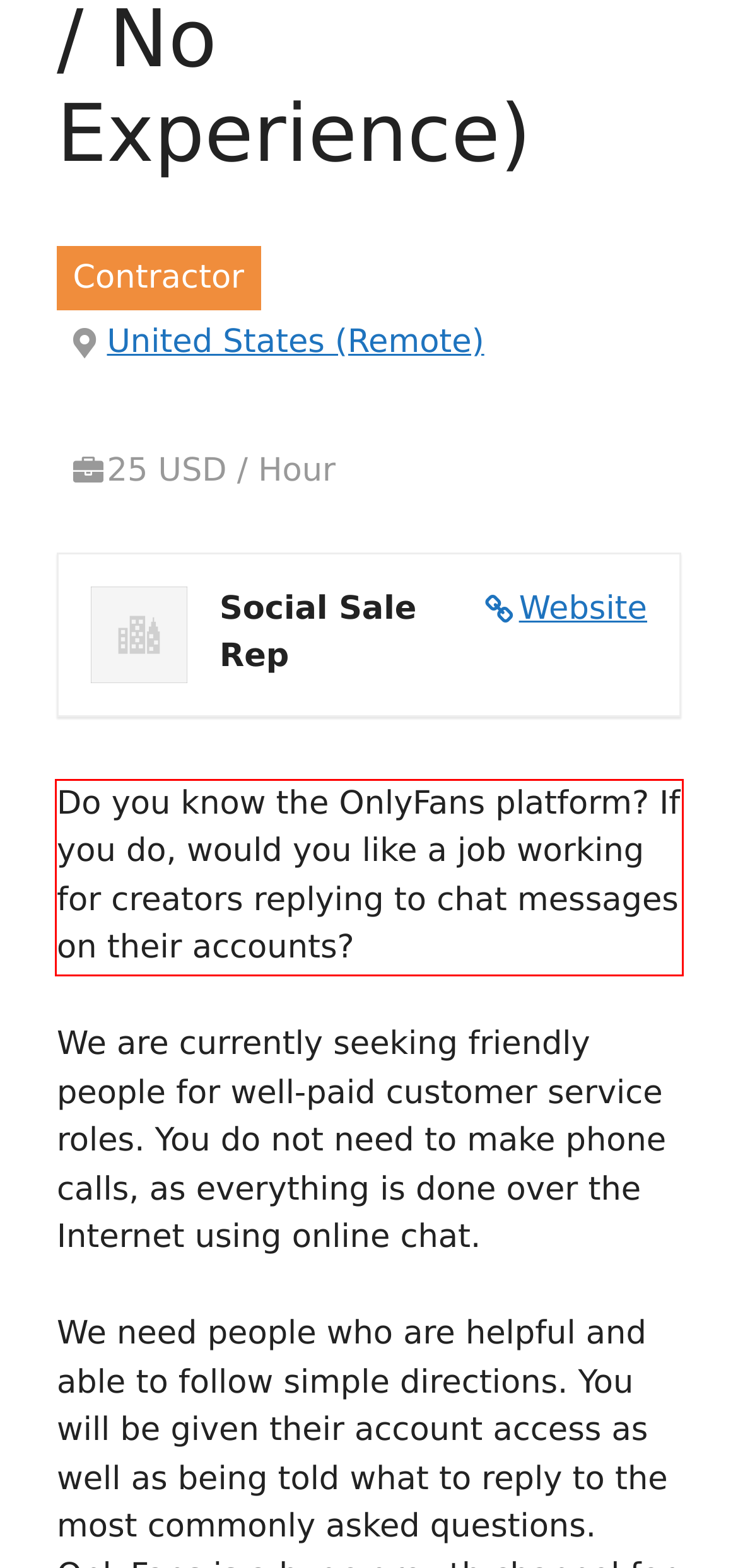You are provided with a screenshot of a webpage featuring a red rectangle bounding box. Extract the text content within this red bounding box using OCR.

Do you know the OnlyFans platform? If you do, would you like a job working for creators replying to chat messages on their accounts?